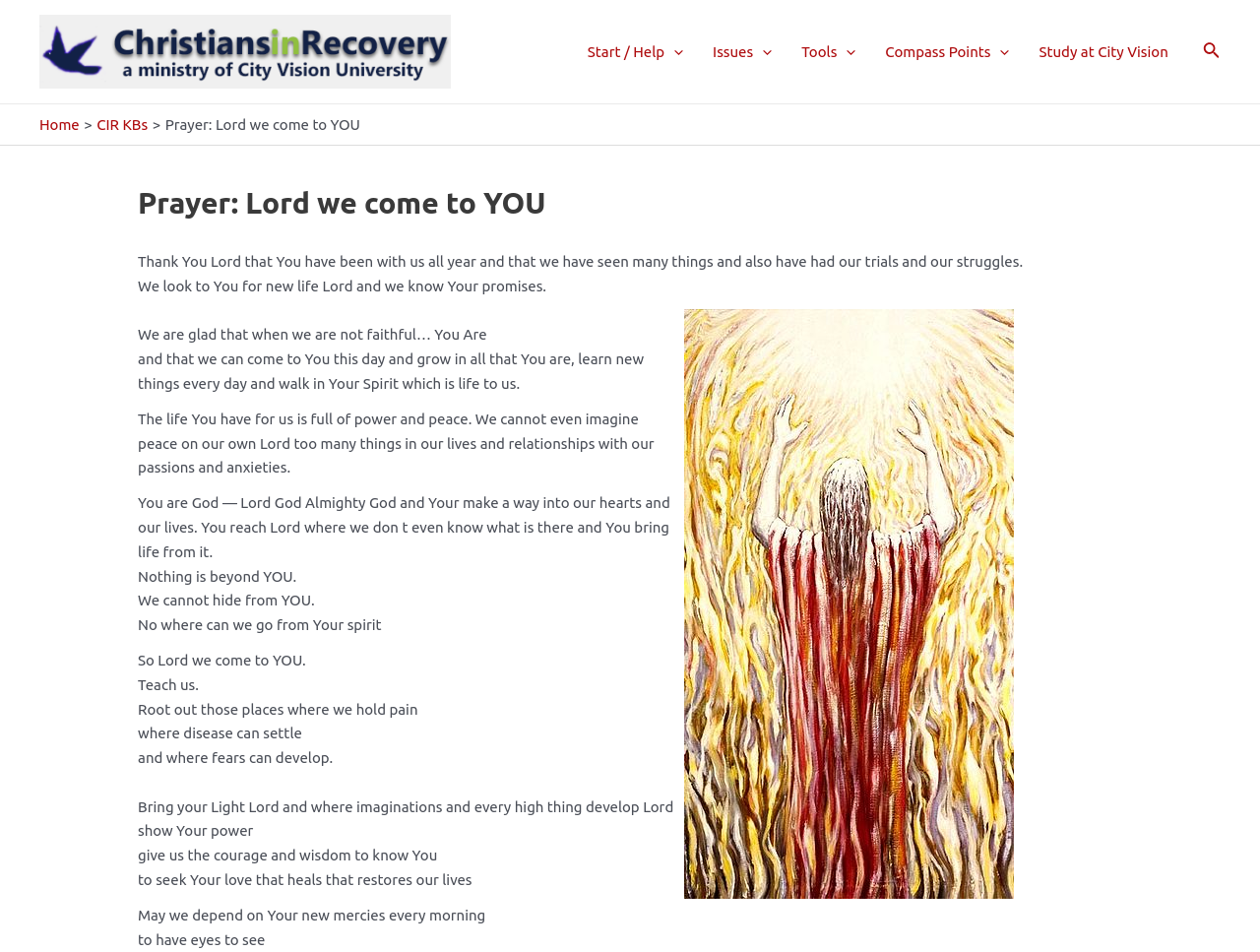What is the name of the logo in the top left corner?
Provide a one-word or short-phrase answer based on the image.

Christians in Recovery logo